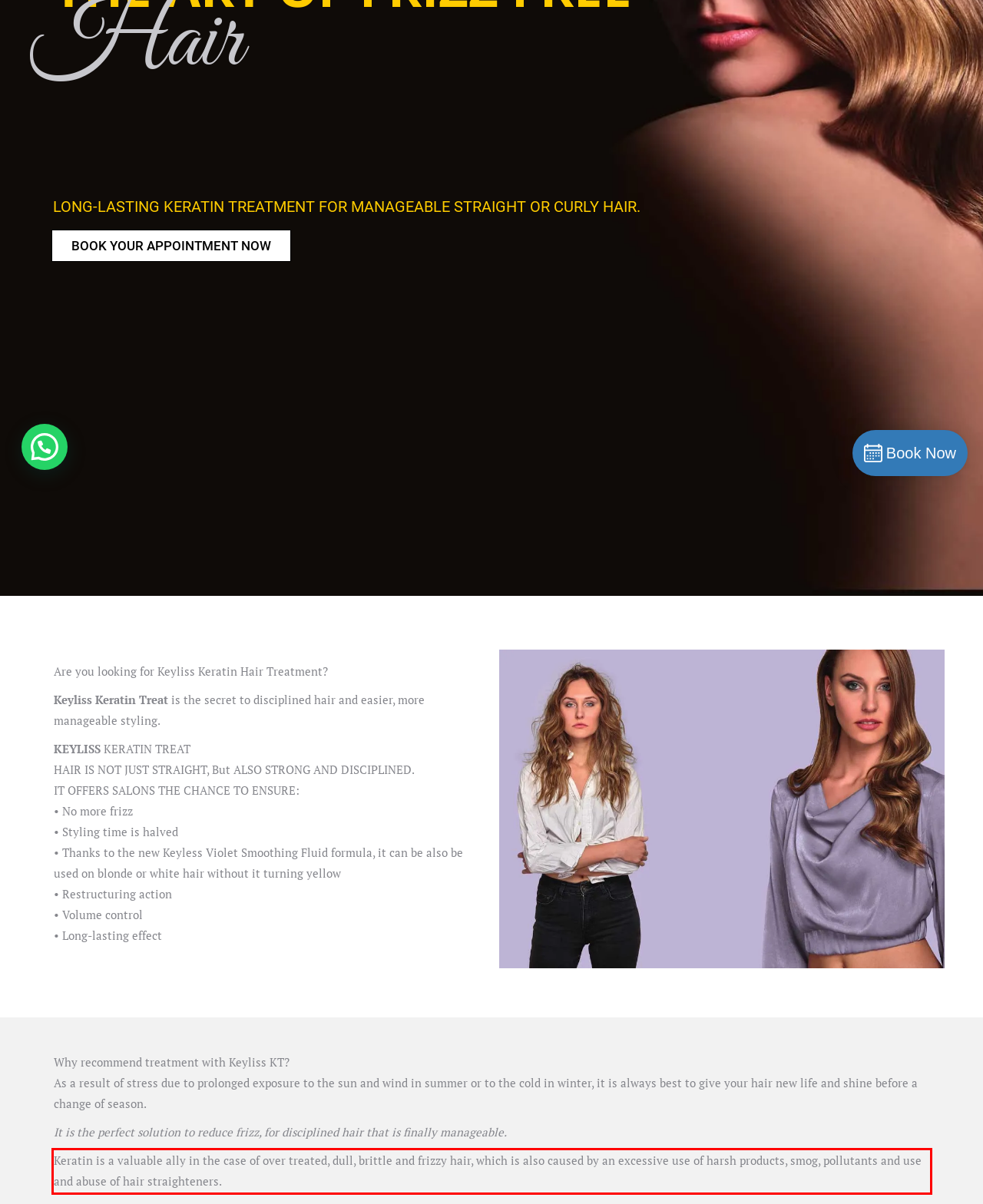You have a screenshot of a webpage with a red bounding box. Use OCR to generate the text contained within this red rectangle.

Keratin is a valuable ally in the case of over treated, dull, brittle and frizzy hair, which is also caused by an excessive use of harsh products, smog, pollutants and use and abuse of hair straighteners.